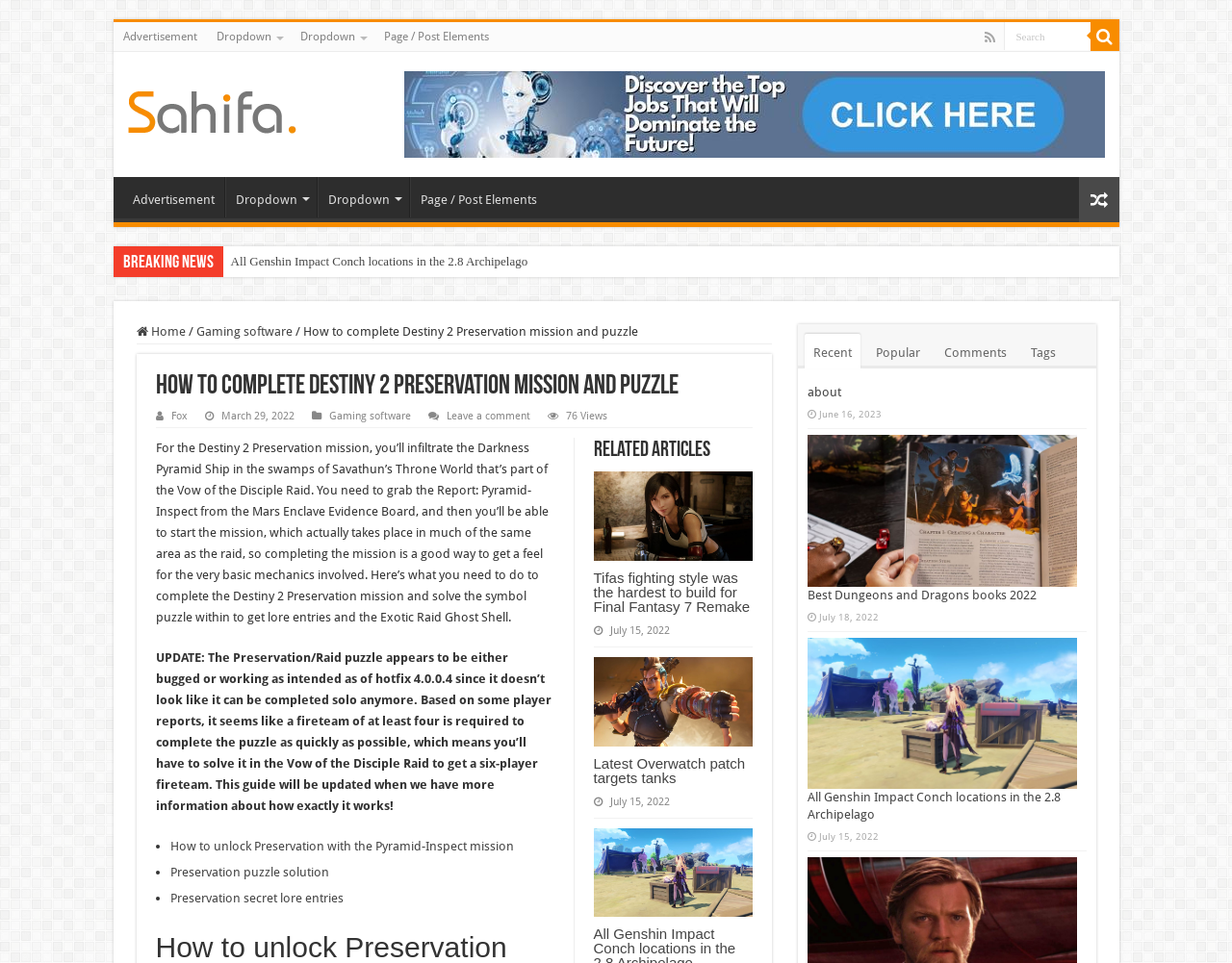Using the webpage screenshot, locate the HTML element that fits the following description and provide its bounding box: "Gaming software".

[0.159, 0.337, 0.237, 0.352]